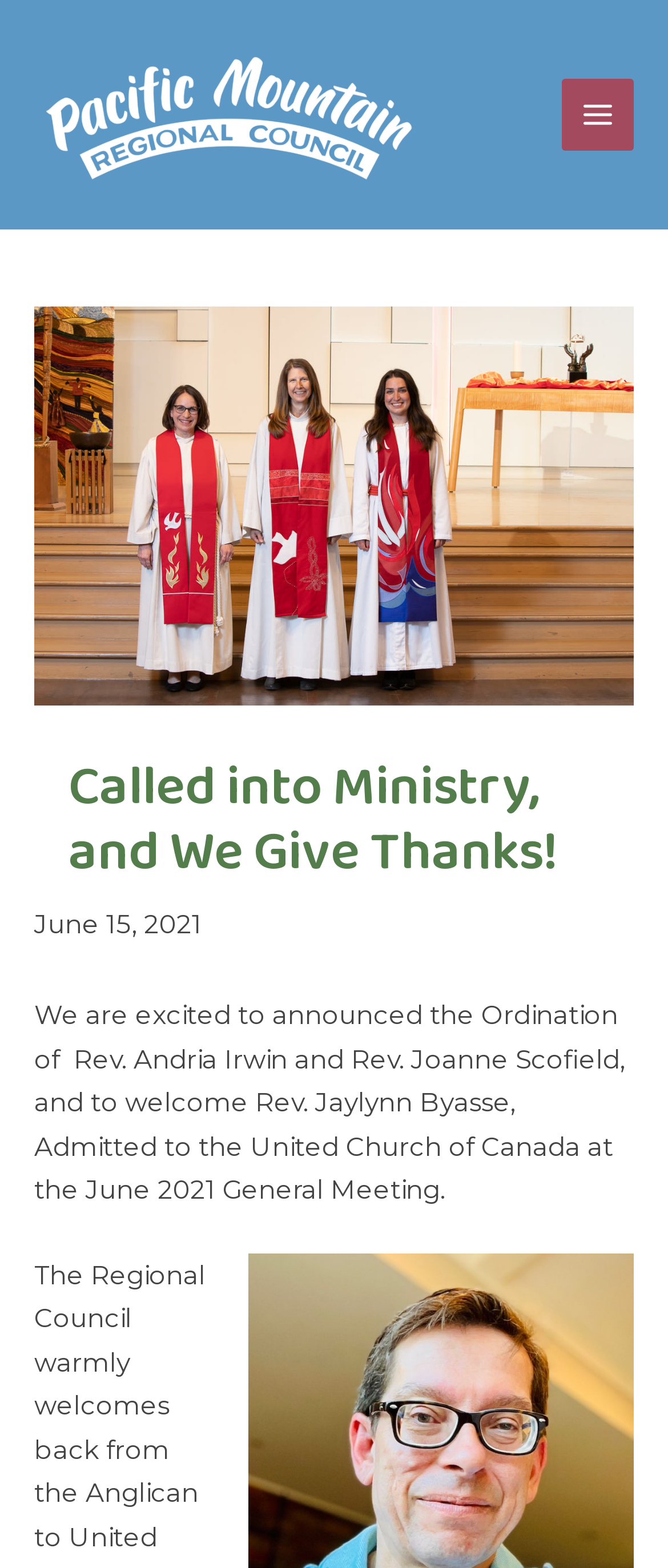How many people are mentioned to be ordained?
Please use the visual content to give a single word or phrase answer.

Two